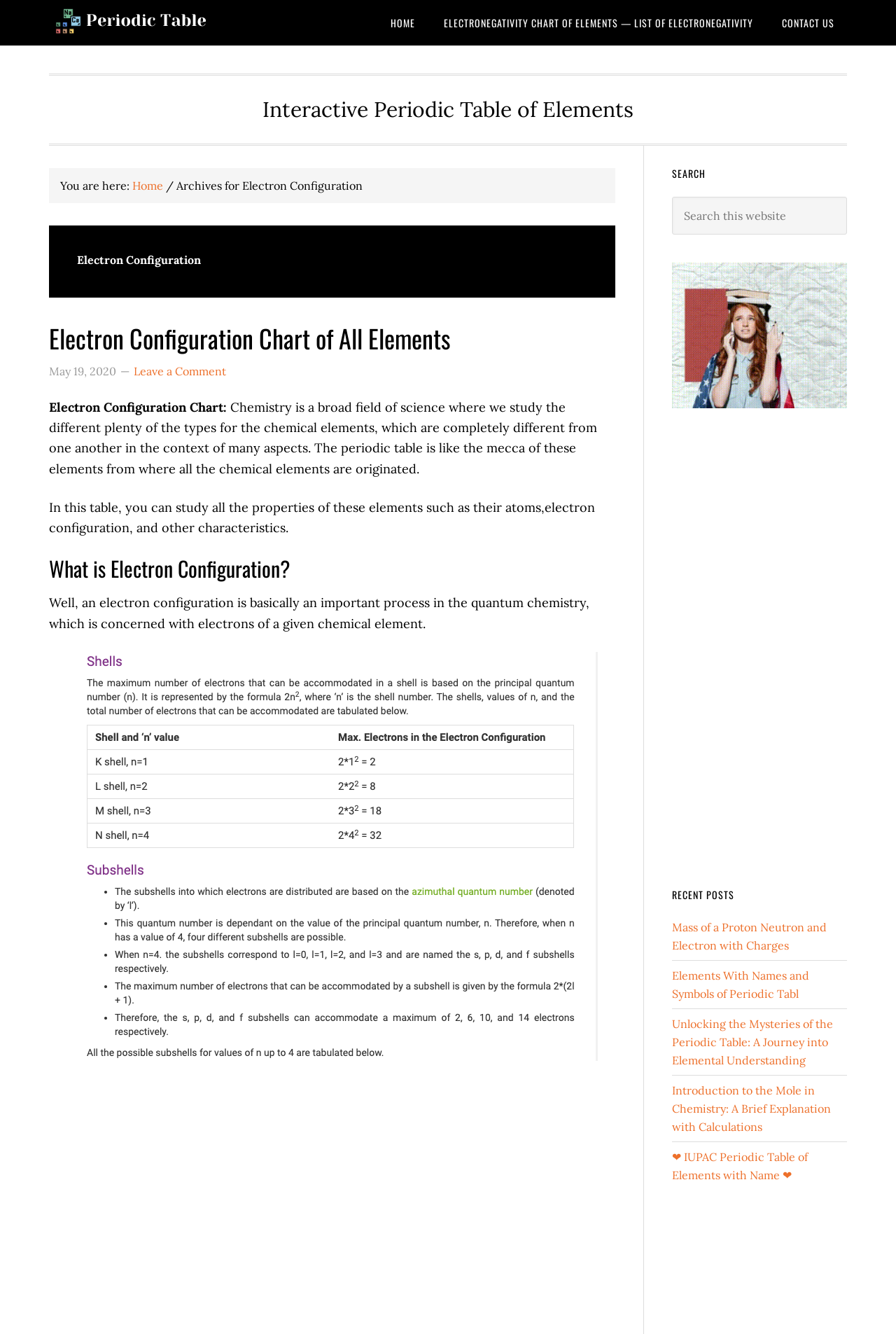What is the main topic of this webpage?
Using the screenshot, give a one-word or short phrase answer.

Electron Configuration